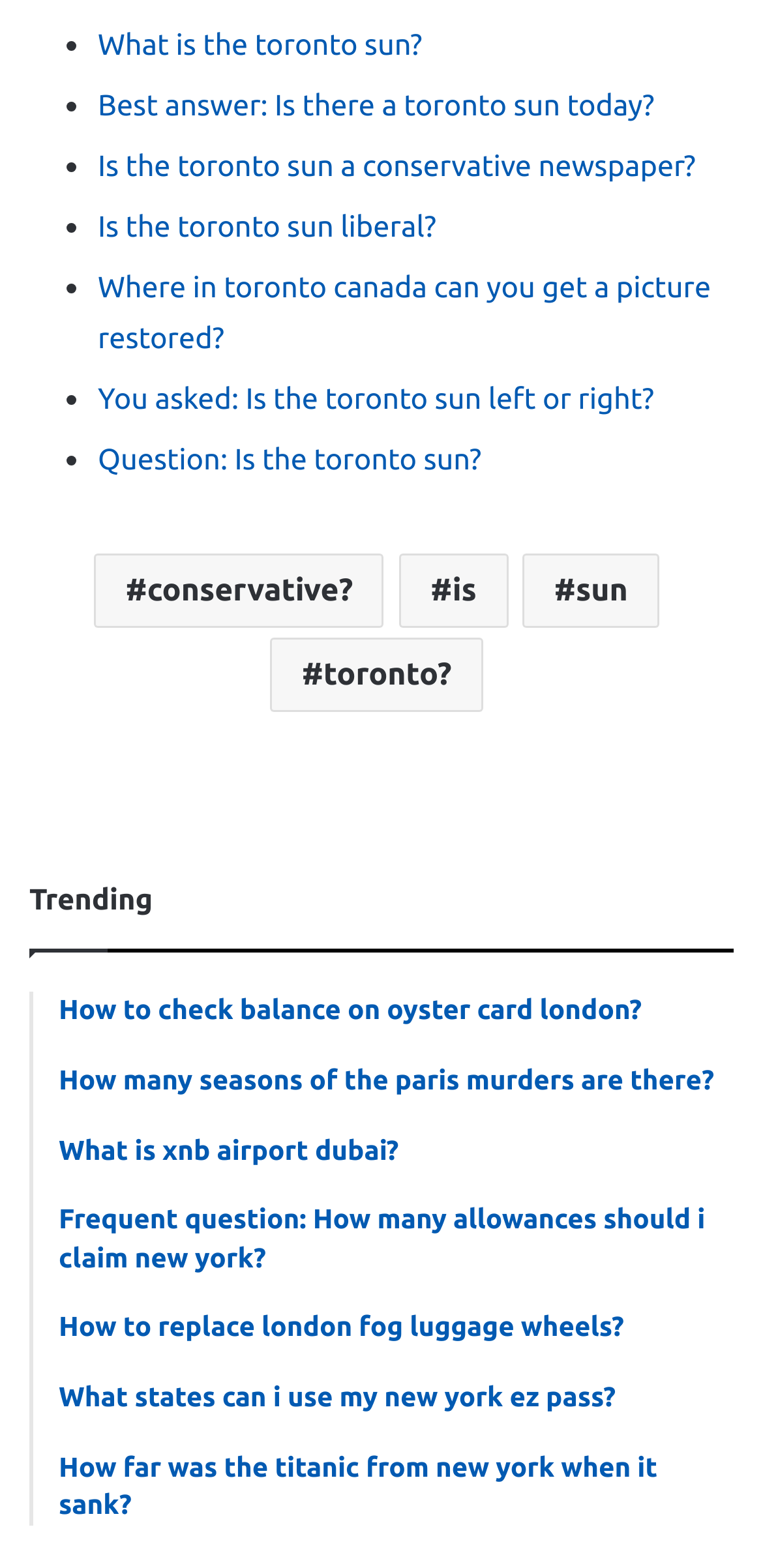Locate the bounding box coordinates of the region to be clicked to comply with the following instruction: "Click on 'How to check balance on oyster card london?'". The coordinates must be four float numbers between 0 and 1, in the form [left, top, right, bottom].

[0.077, 0.633, 0.962, 0.657]